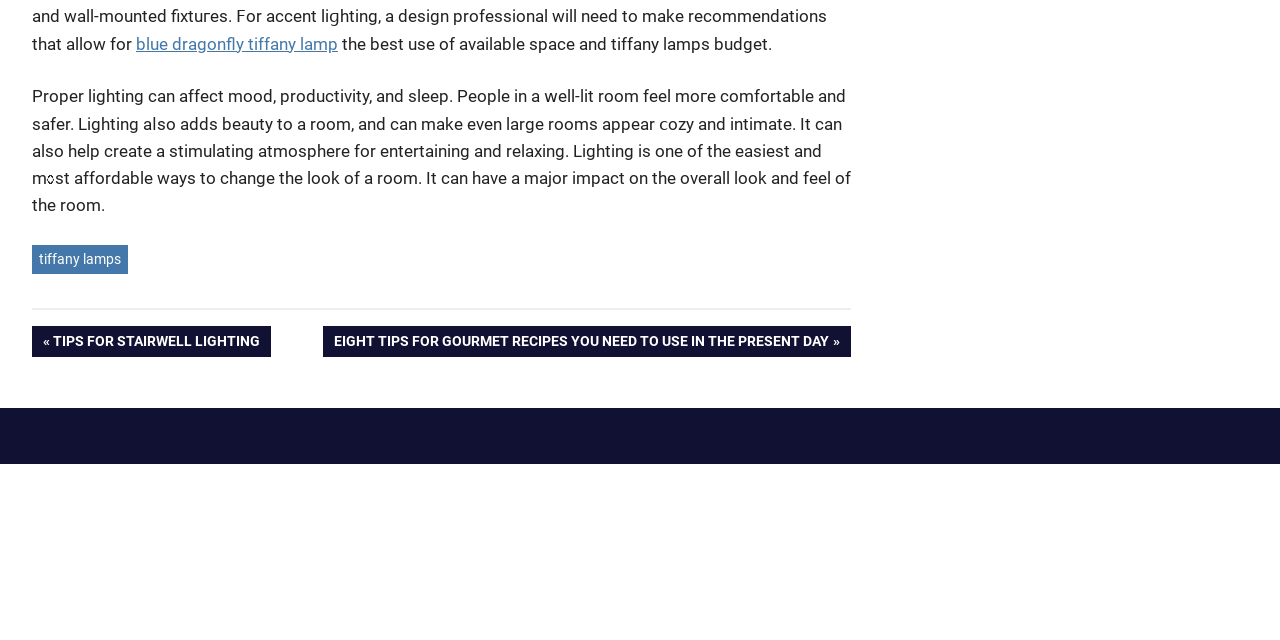Identify the bounding box for the described UI element. Provide the coordinates in (top-left x, top-left y, bottom-right x, bottom-right y) format with values ranging from 0 to 1: Previous Post:Tips For Stairwell Lighting

[0.025, 0.51, 0.212, 0.558]